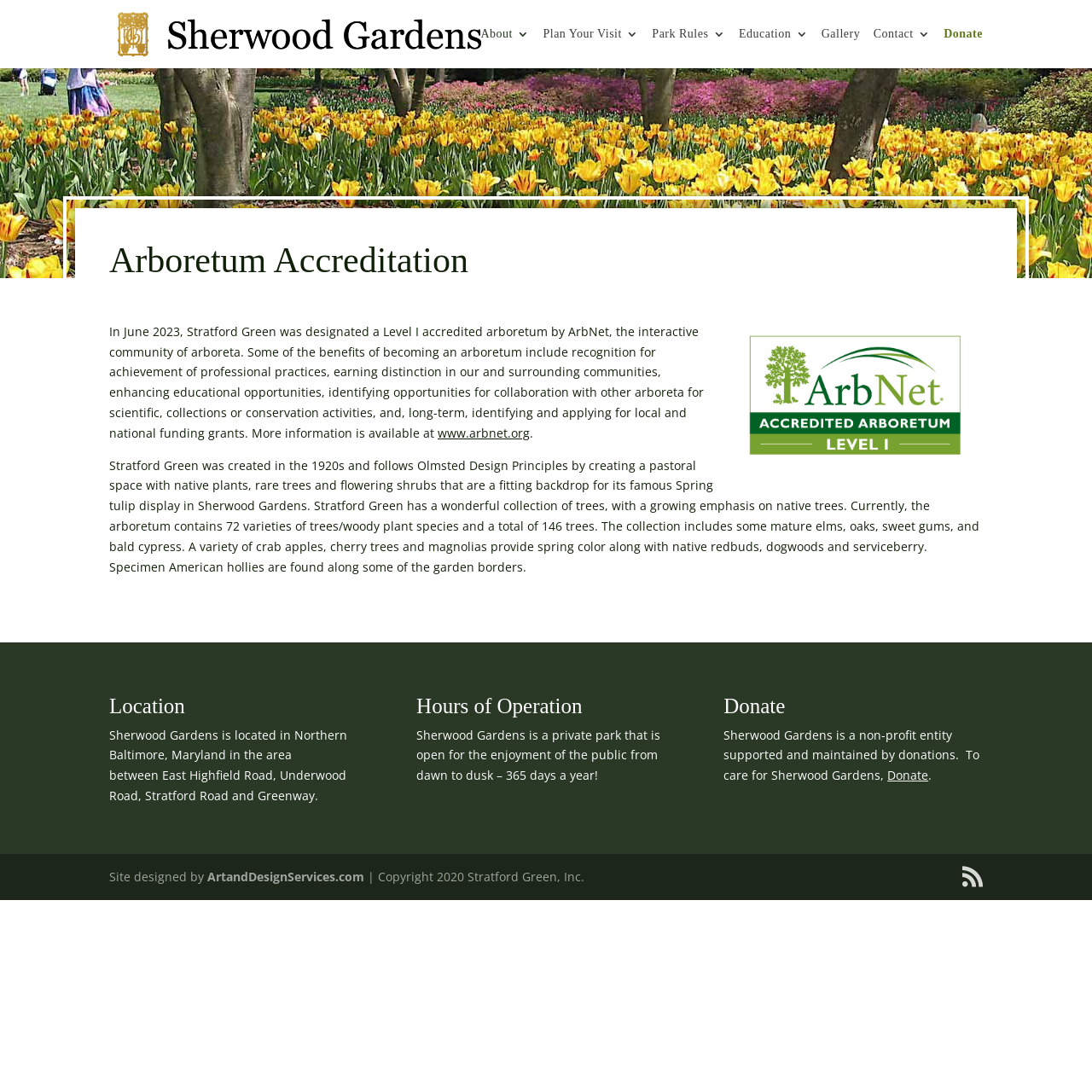What is the name of the arboretum? Observe the screenshot and provide a one-word or short phrase answer.

Stratford Green